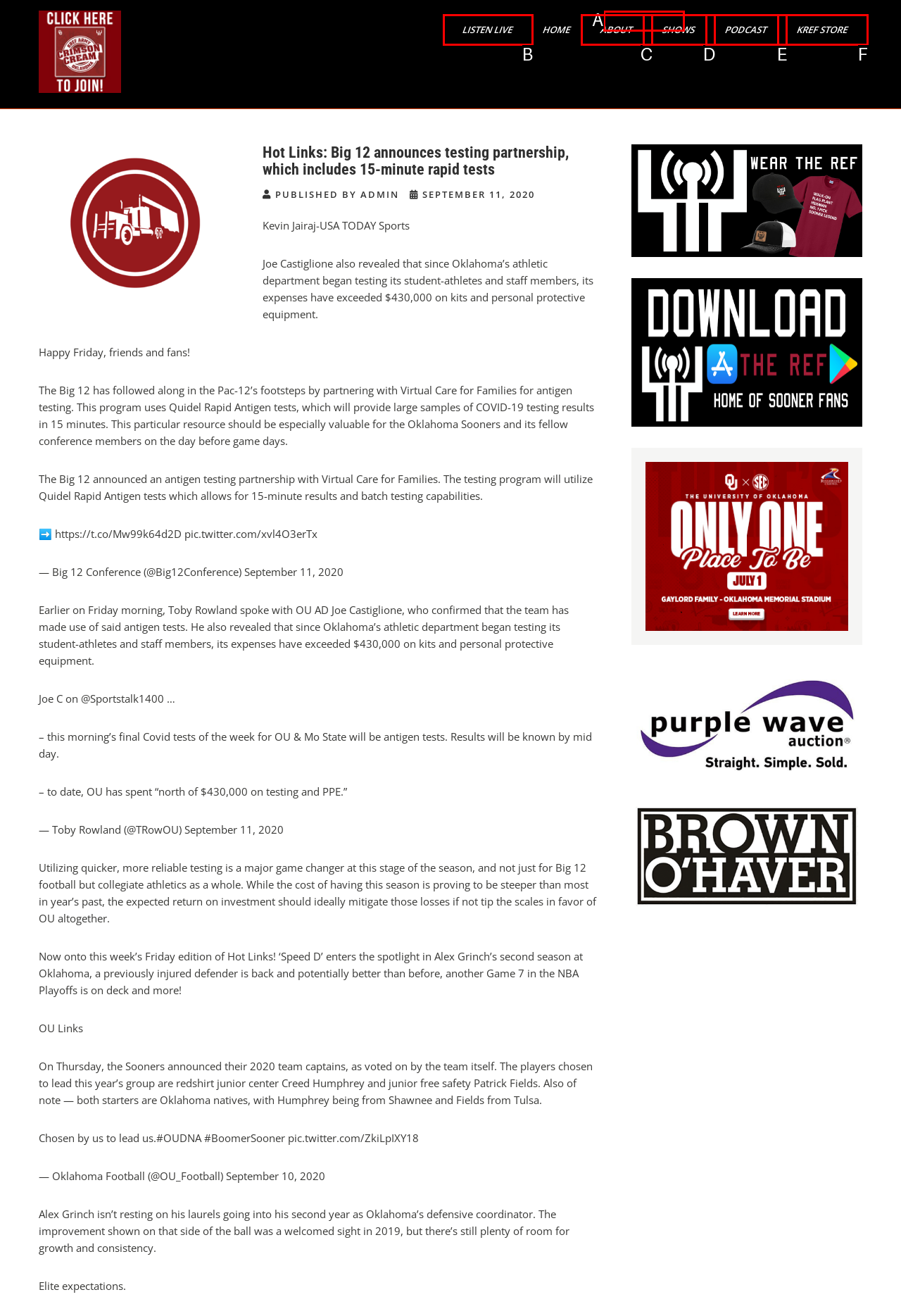Choose the letter of the UI element that aligns with the following description: Listen Live
State your answer as the letter from the listed options.

B